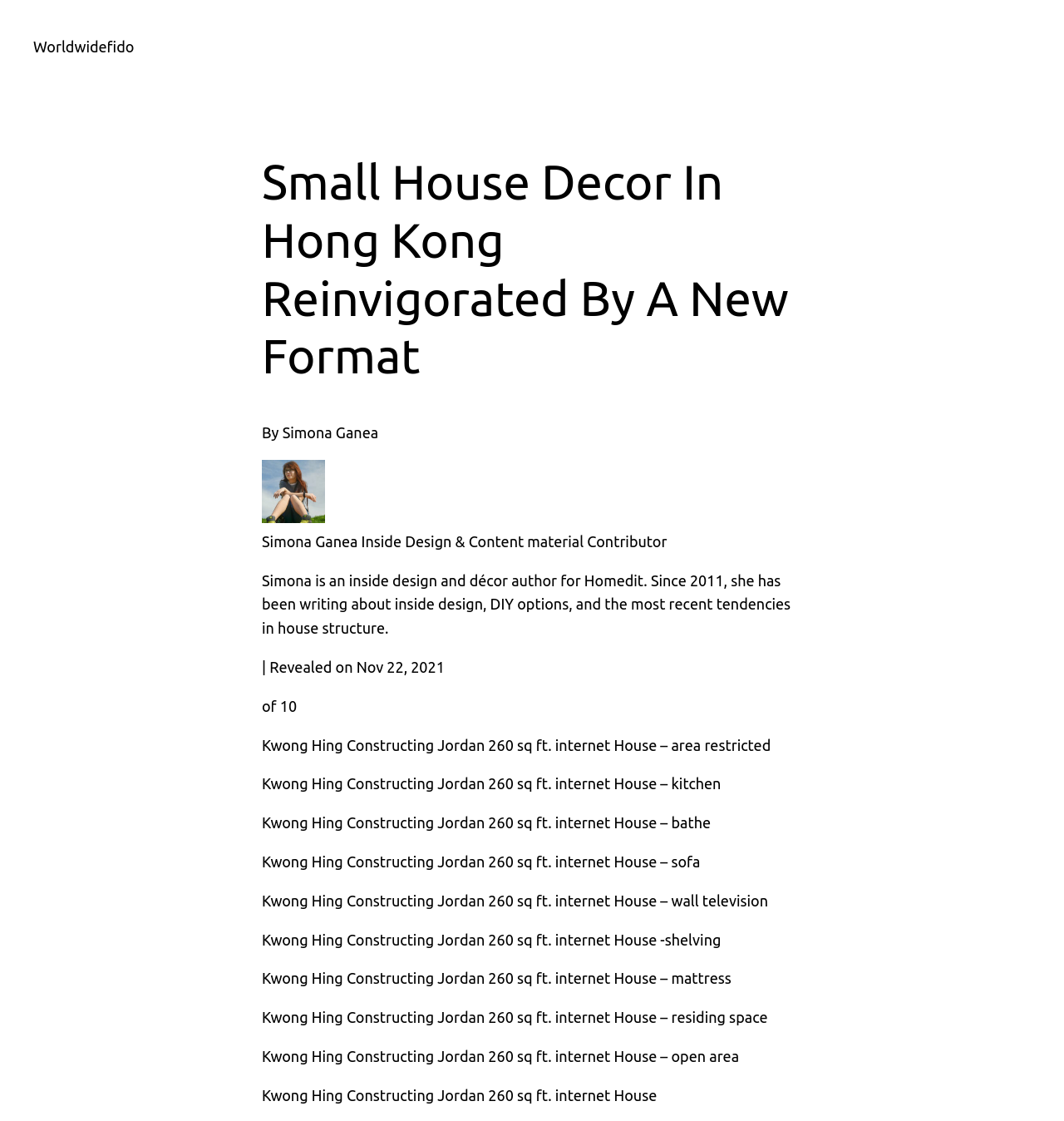Refer to the image and offer a detailed explanation in response to the question: When was this article published?

The publication date of this article can be found by looking at the section that says '| Published on' and then the date 'Nov 22, 2021'.